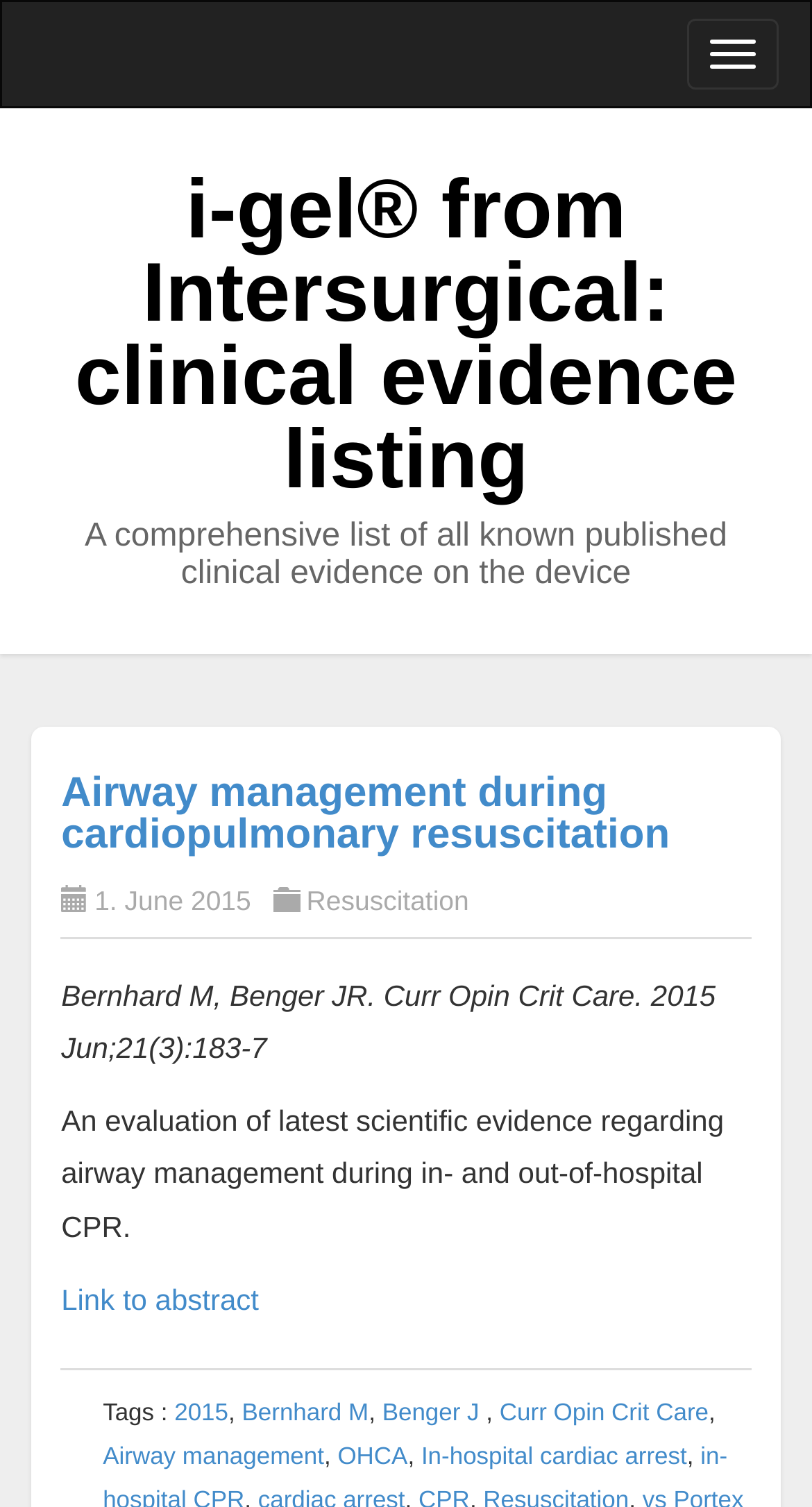How many tags are associated with the article?
Use the information from the image to give a detailed answer to the question.

I counted the number of tags mentioned below the article, and there are six tags: '2015', 'Bernhard M', 'Benger J', 'Curr Opin Crit Care', 'Airway management', and 'OHCA'.